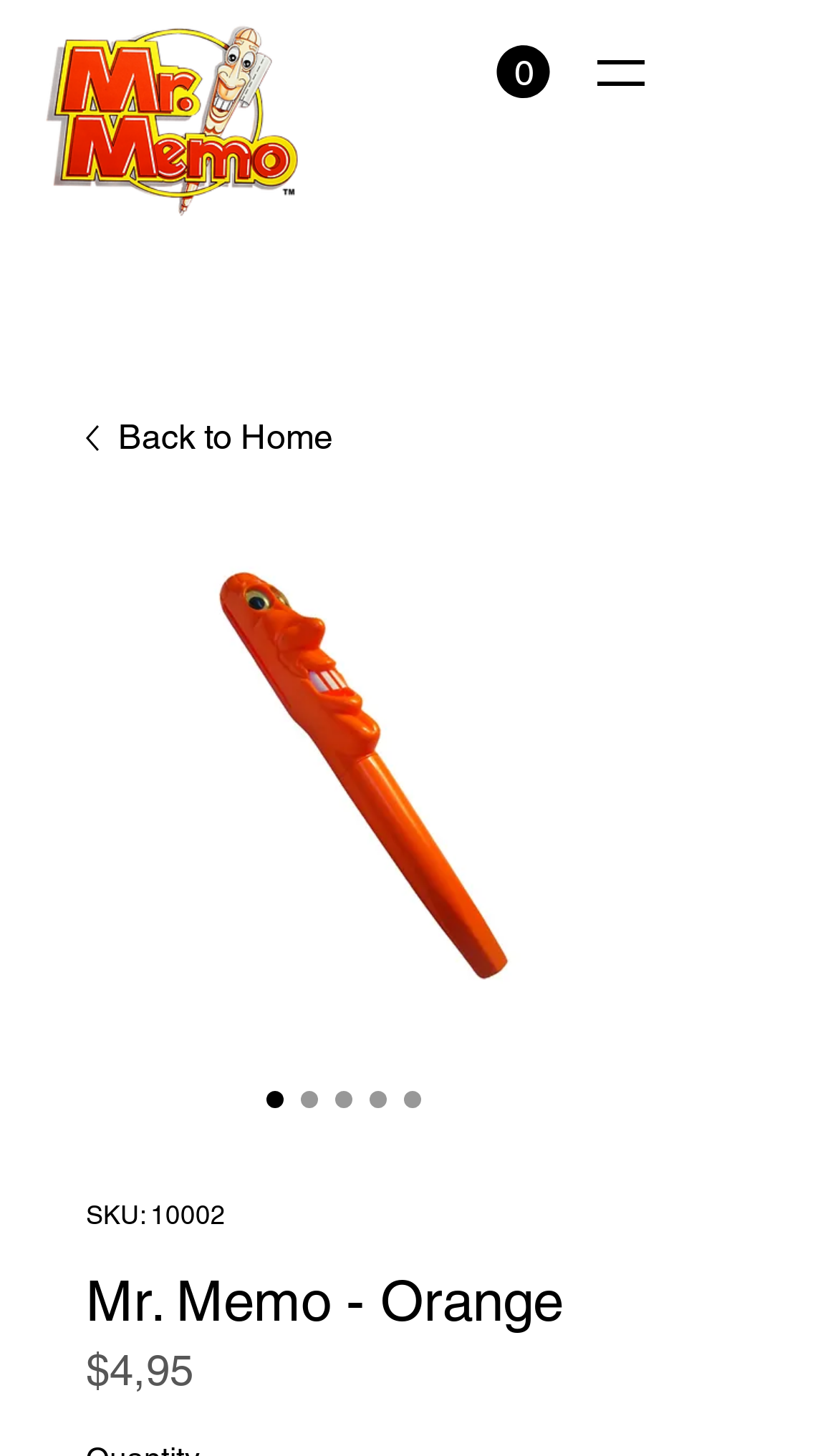Give a detailed explanation of the elements present on the webpage.

The webpage is about a product called "Mr. Memo novelty pen in orange color". At the top right corner, there is a link to a cart with 0 items, accompanied by an SVG icon. Next to it, there is a button to open a navigation menu. On the top left, there is a link to the Mr. Memo logo, which is an image. 

Below the logo, there is a large image of the Mr. Memo - Orange product. To the left of the product image, there are five radio buttons, all labeled as "Mr. Memo - Orange", with one of them being checked. 

Above the product image, there is a link to go back to the home page, accompanied by a small image. Below the product image, there is a heading that reads "Mr. Memo - Orange", followed by a static text that displays the product's SKU as "10002". 

Further down, there is a section that displays the product's price, with a static text that reads "$4,95" and another static text that reads "Price" to its right.